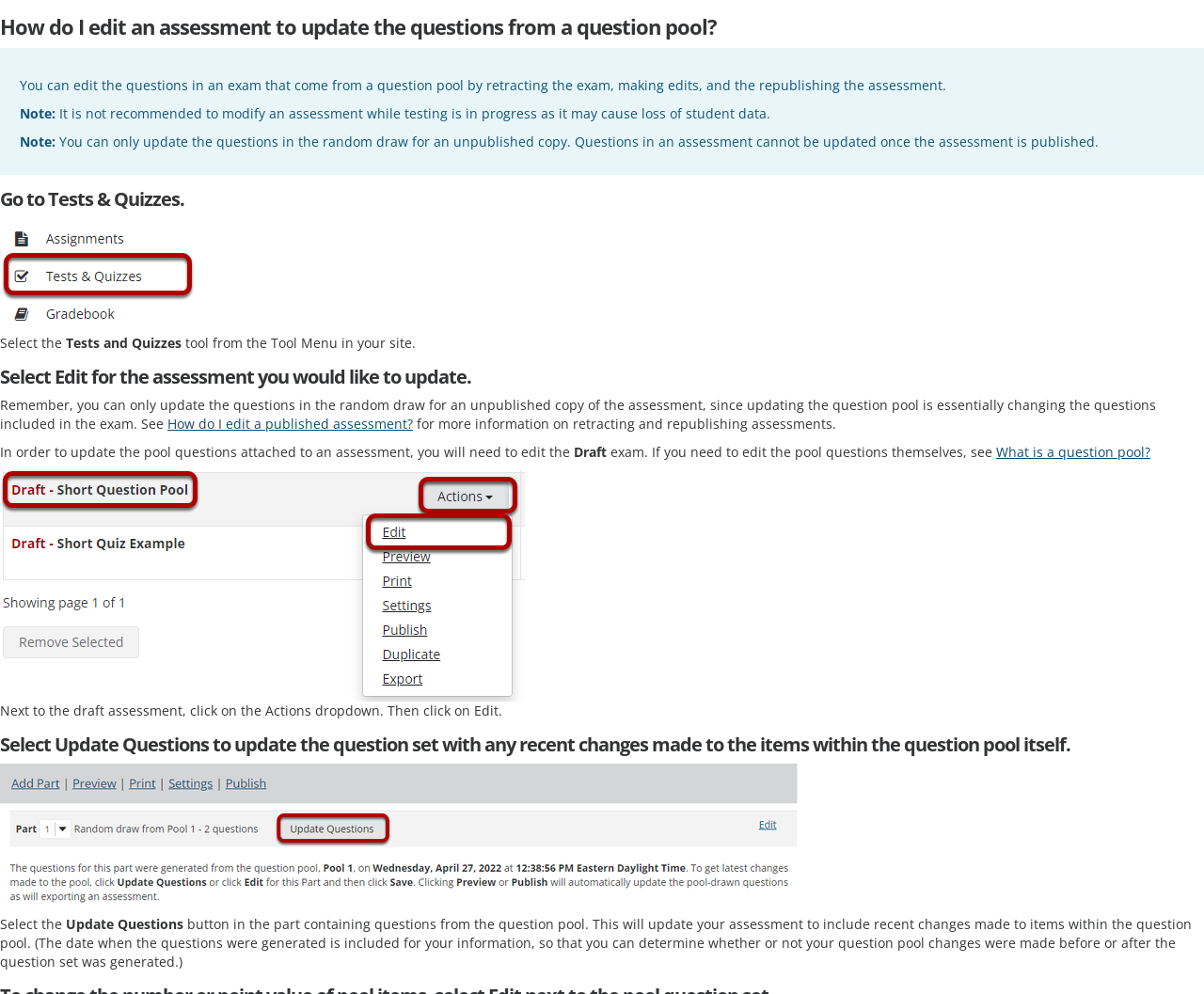Generate the main heading text from the webpage.

How do I edit an assessment to update the questions from a question pool?